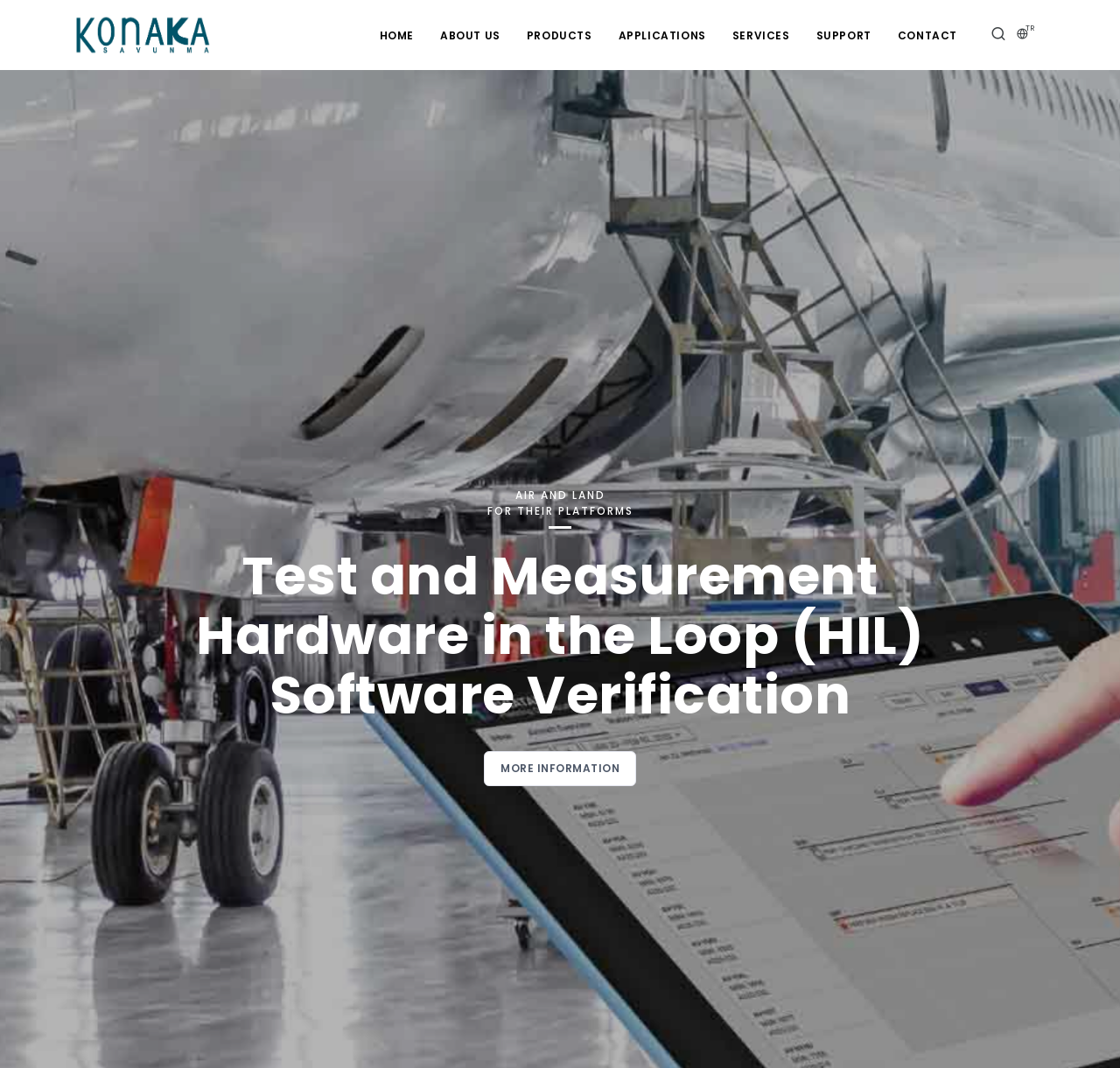Please identify the bounding box coordinates of the element's region that I should click in order to complete the following instruction: "go to home page". The bounding box coordinates consist of four float numbers between 0 and 1, i.e., [left, top, right, bottom].

[0.329, 0.018, 0.379, 0.048]